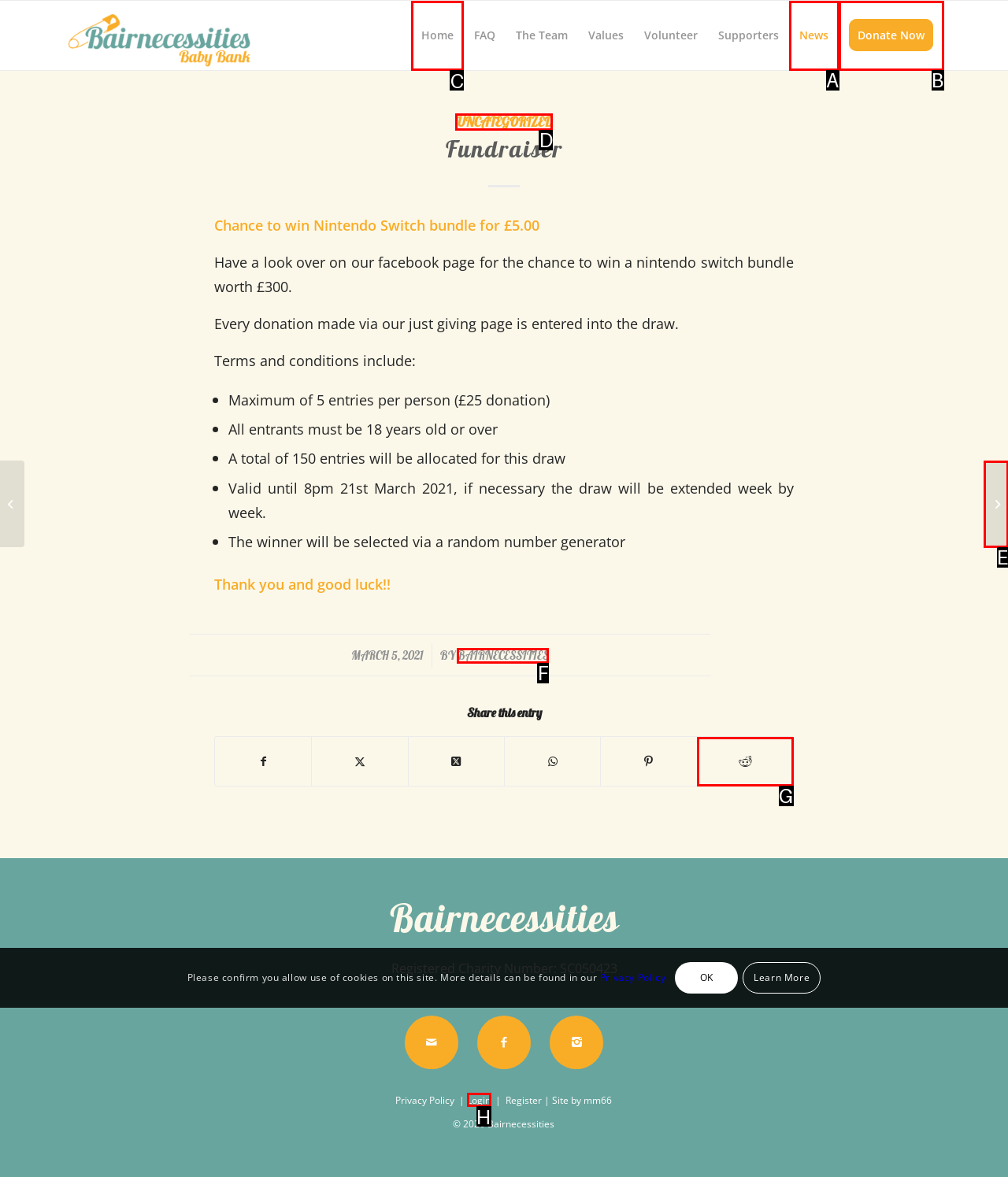Pick the right letter to click to achieve the task: Visit the Home page
Answer with the letter of the correct option directly.

C